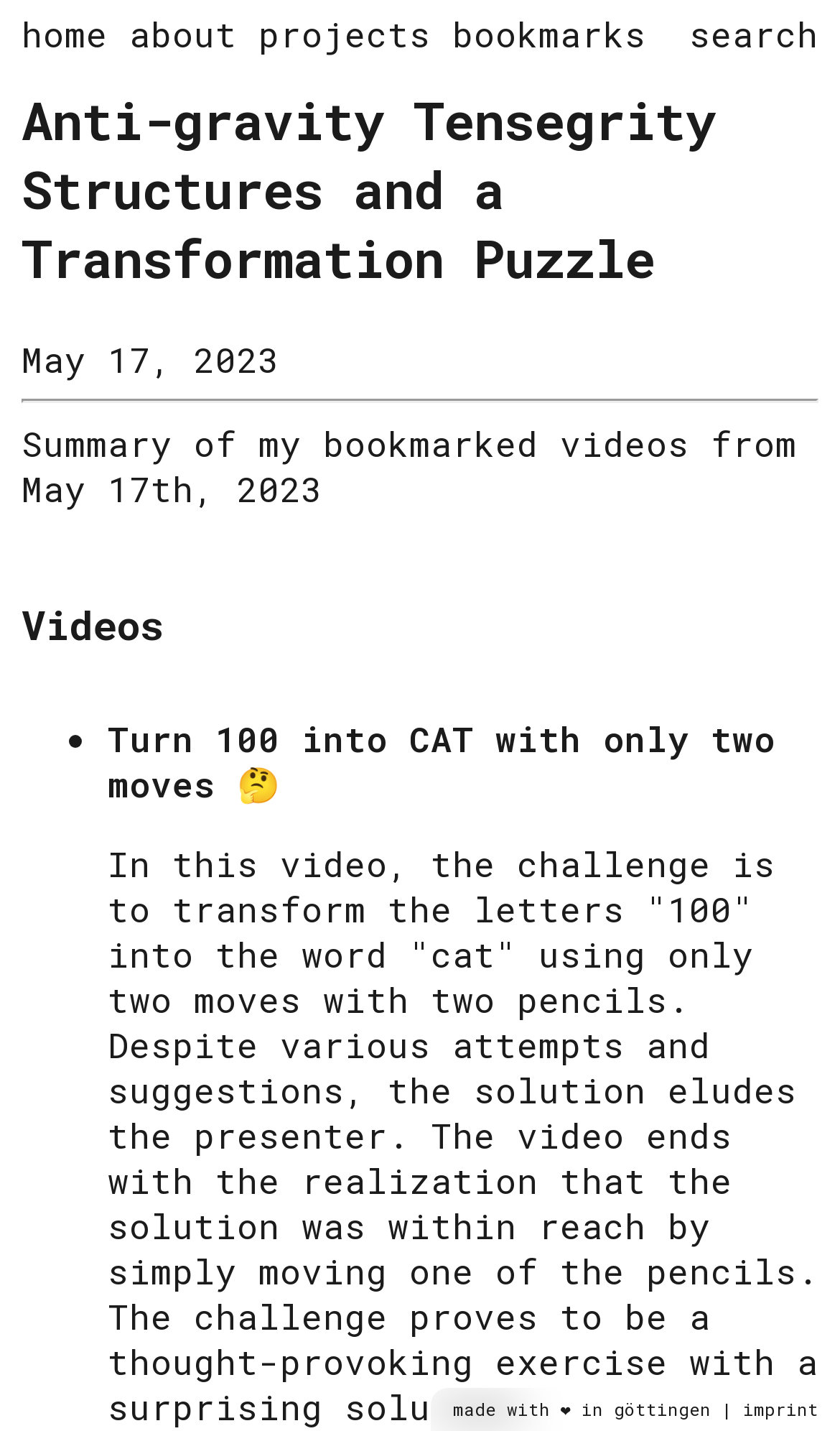Locate the bounding box coordinates of the clickable area to execute the instruction: "go to home page". Provide the coordinates as four float numbers between 0 and 1, represented as [left, top, right, bottom].

[0.026, 0.008, 0.128, 0.039]